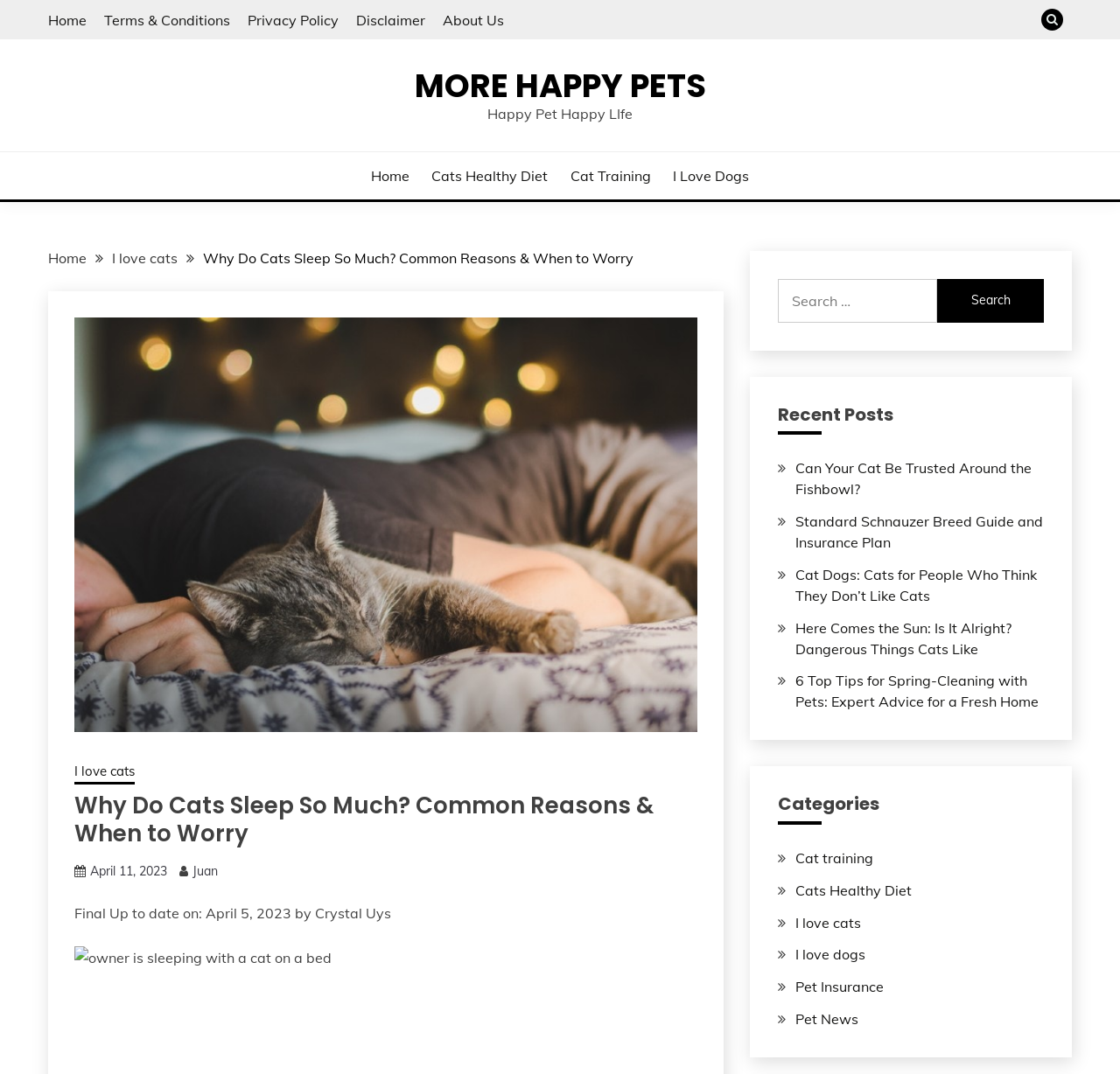Please determine the bounding box coordinates of the element to click in order to execute the following instruction: "read article about why do cats sleep so much". The coordinates should be four float numbers between 0 and 1, specified as [left, top, right, bottom].

[0.066, 0.737, 0.622, 0.79]